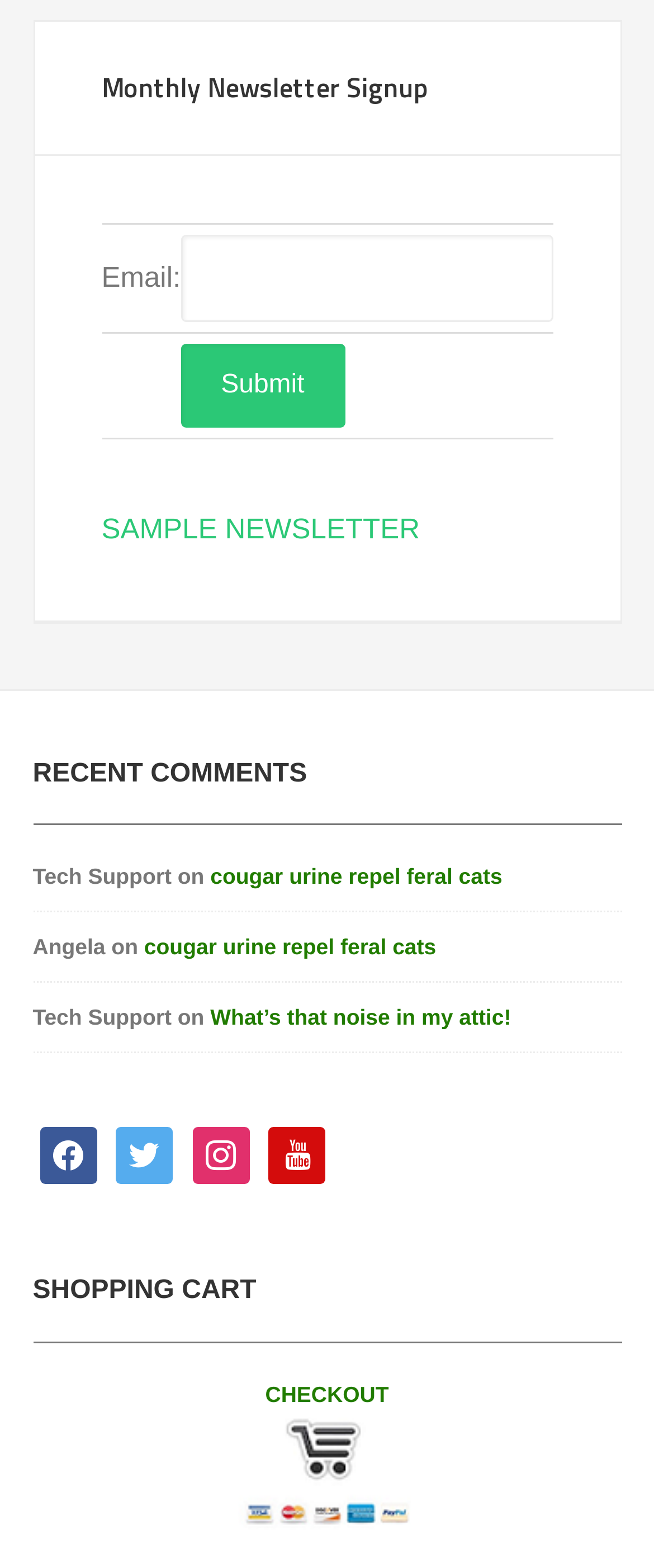Please specify the bounding box coordinates for the clickable region that will help you carry out the instruction: "Submit the newsletter signup form".

[0.276, 0.22, 0.527, 0.273]